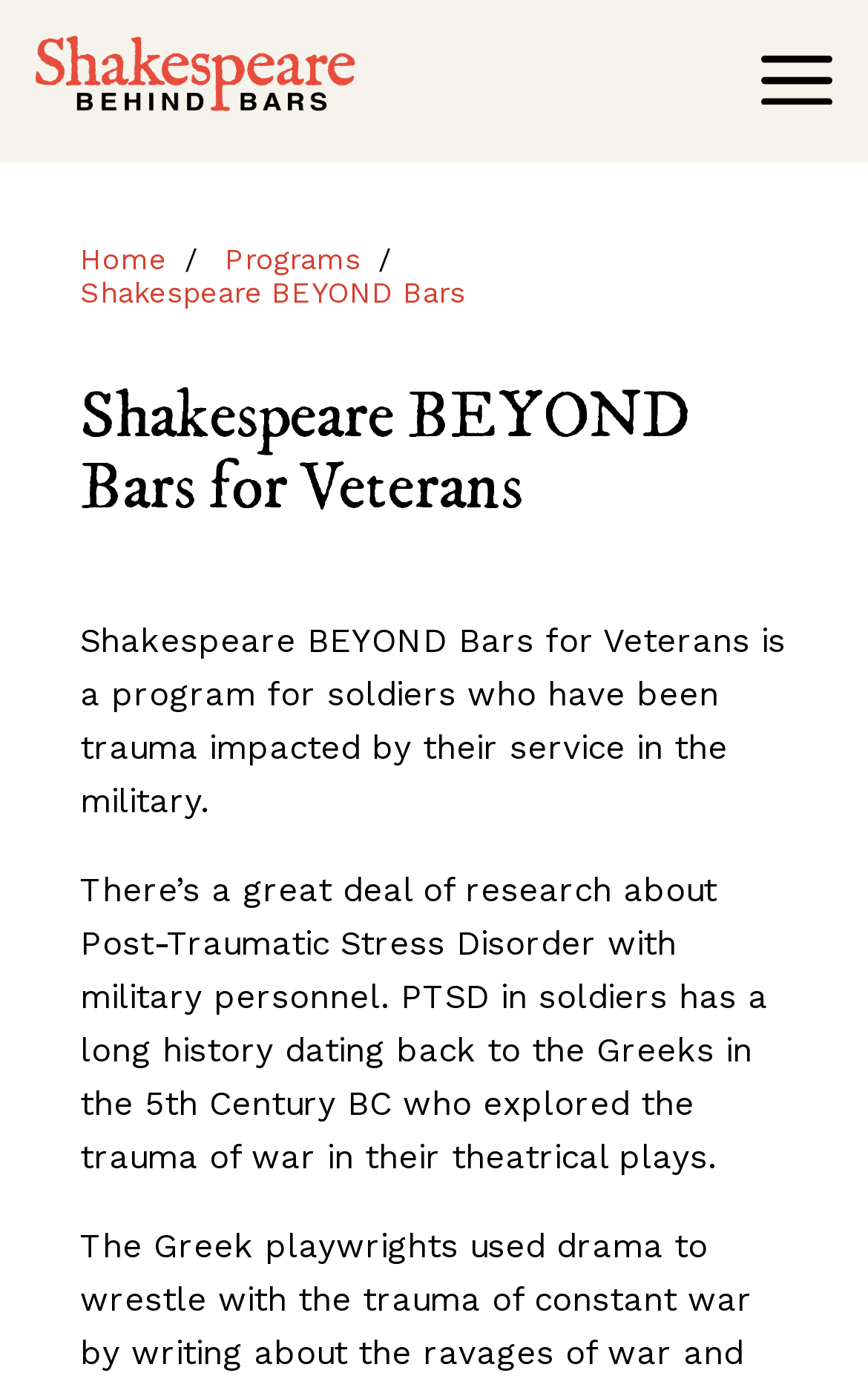Generate the main heading text from the webpage.

Shakespeare BEYOND Bars for Veterans